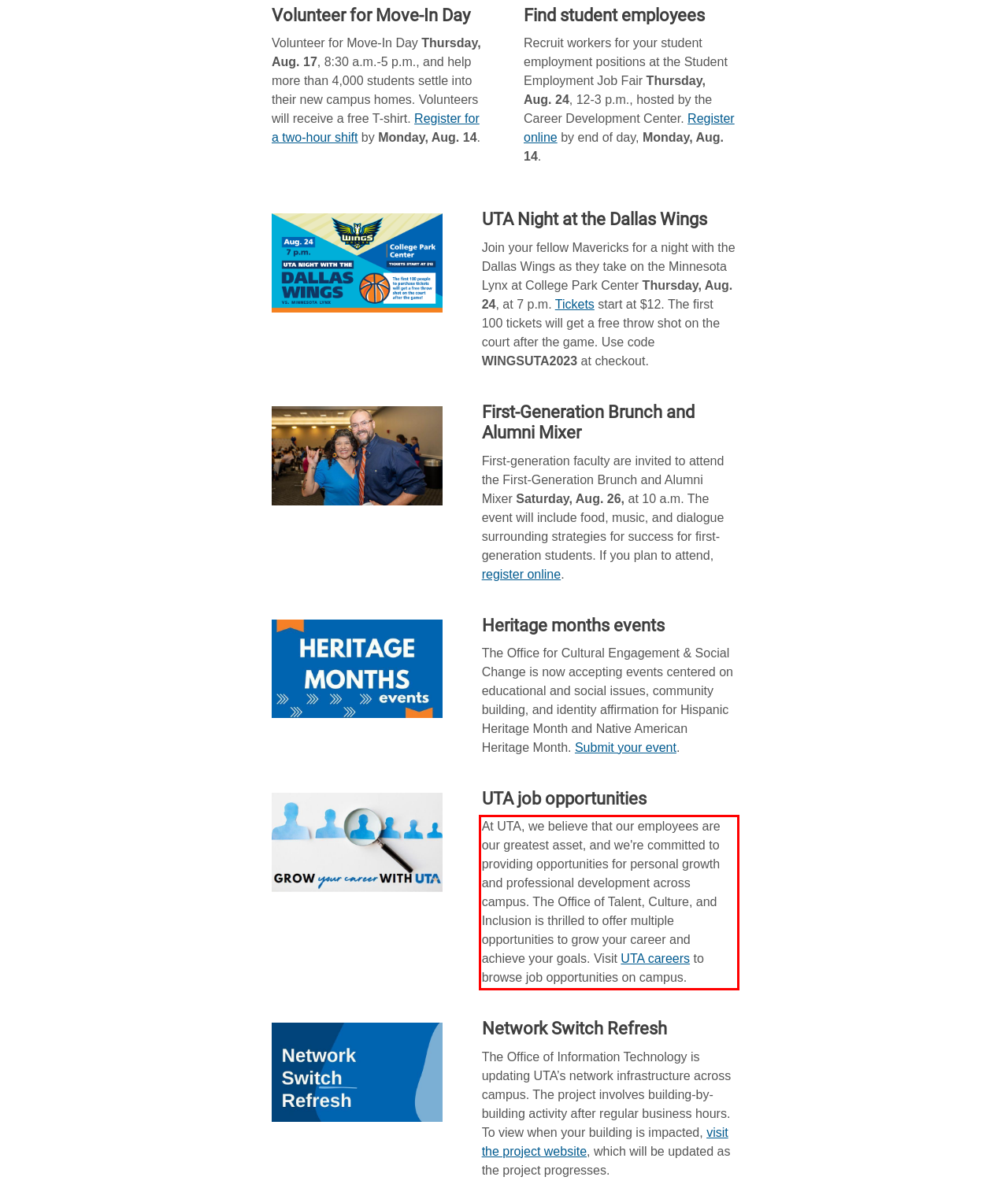Within the screenshot of a webpage, identify the red bounding box and perform OCR to capture the text content it contains.

At UTA, we believe that our employees are our greatest asset, and we're committed to providing opportunities for personal growth and professional development across campus. The Office of Talent, Culture, and Inclusion is thrilled to offer multiple opportunities to grow your career and achieve your goals. Visit UTA careers to browse job opportunities on campus.